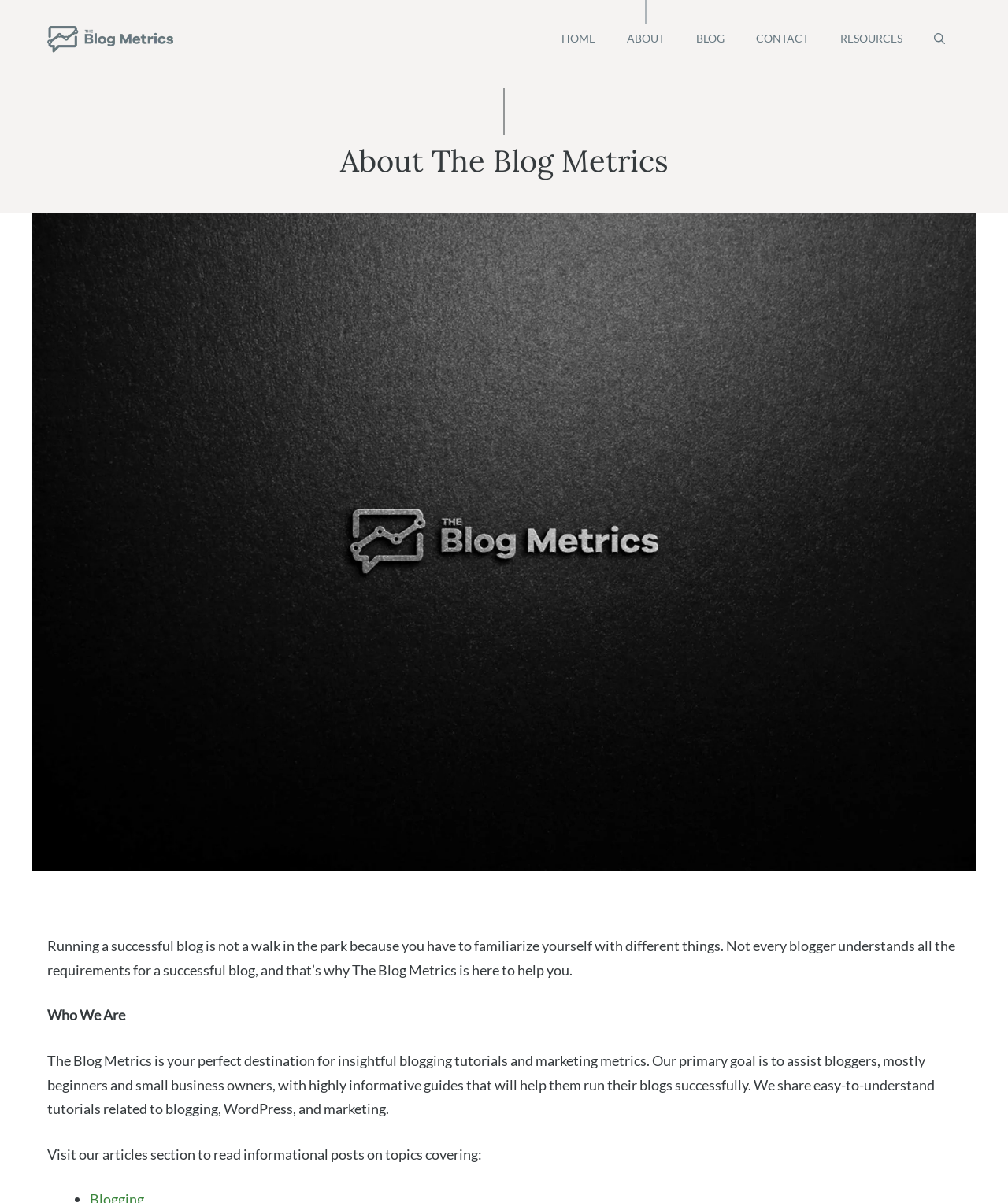What is the primary goal of The Blog Metrics?
Look at the image and answer with only one word or phrase.

To assist bloggers